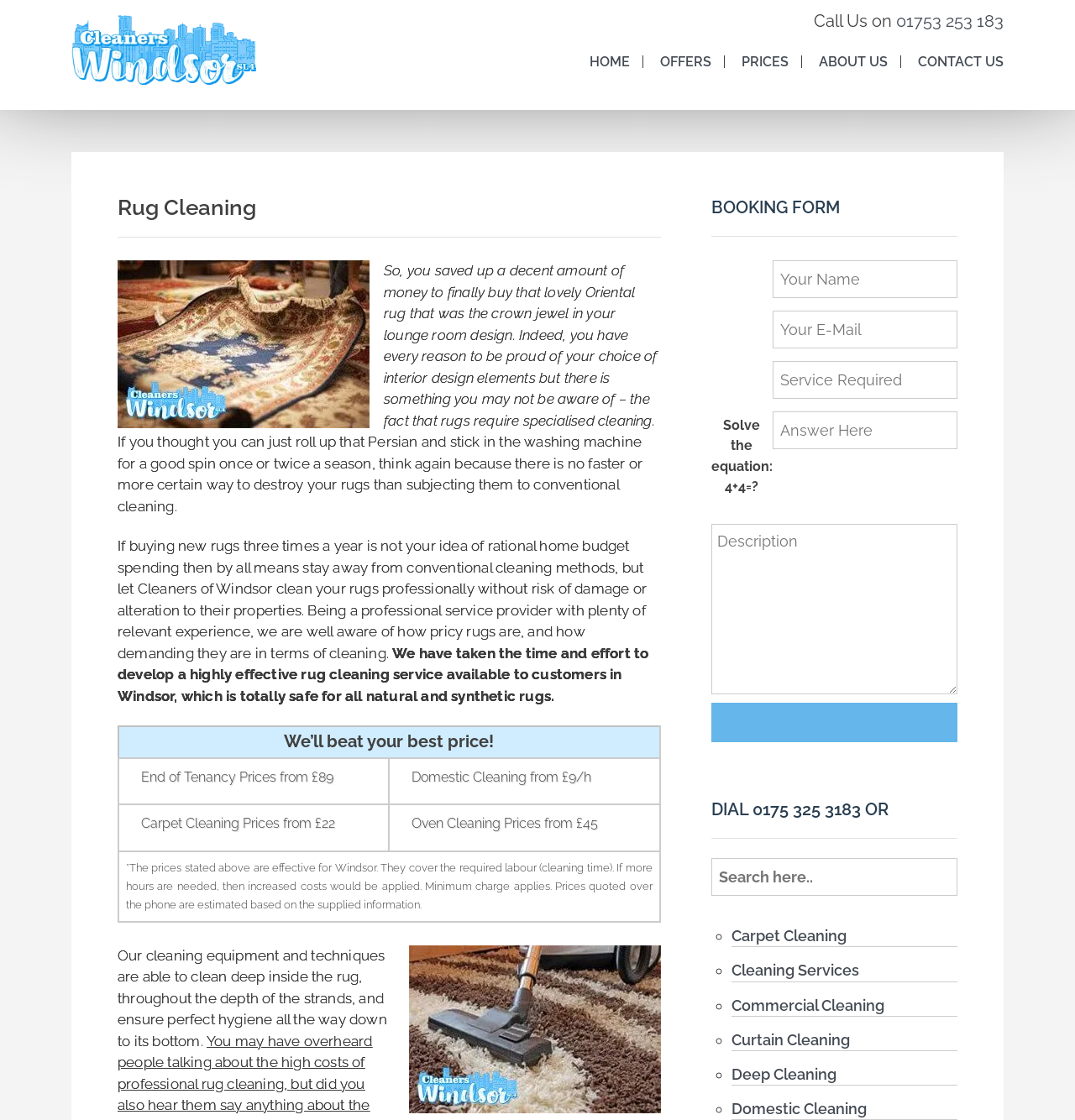Identify the bounding box coordinates for the UI element described as follows: Deep Cleaning. Use the format (top-left x, top-left y, bottom-right x, bottom-right y) and ensure all values are floating point numbers between 0 and 1.

[0.68, 0.951, 0.778, 0.967]